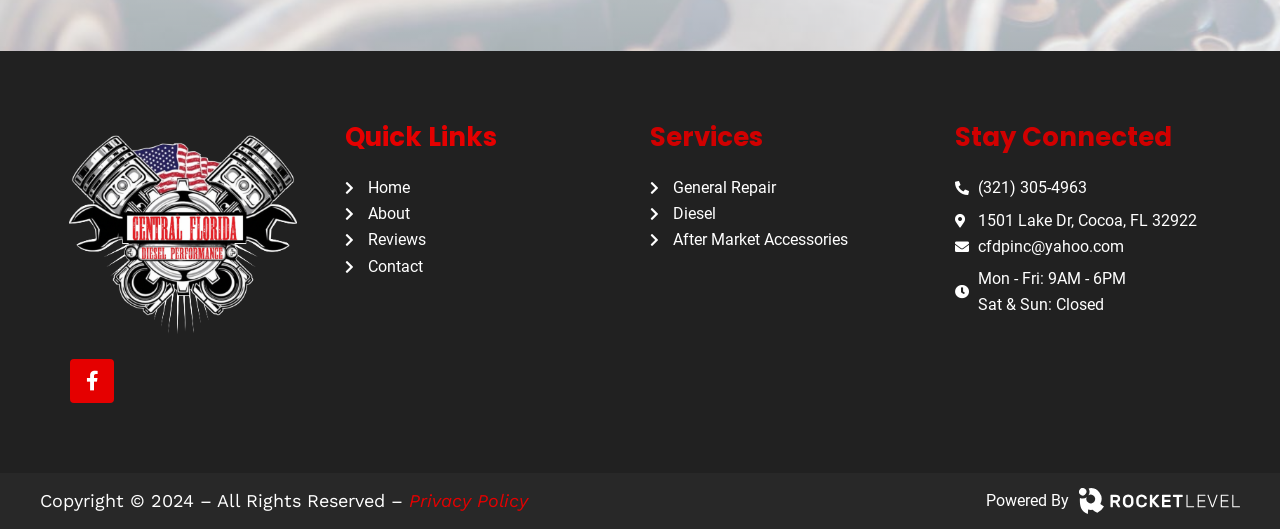What is the phone number of the business?
Please provide a detailed and thorough answer to the question.

The phone number of the business can be found under the 'Stay Connected' heading, which is listed as '(321) 305-4963'.